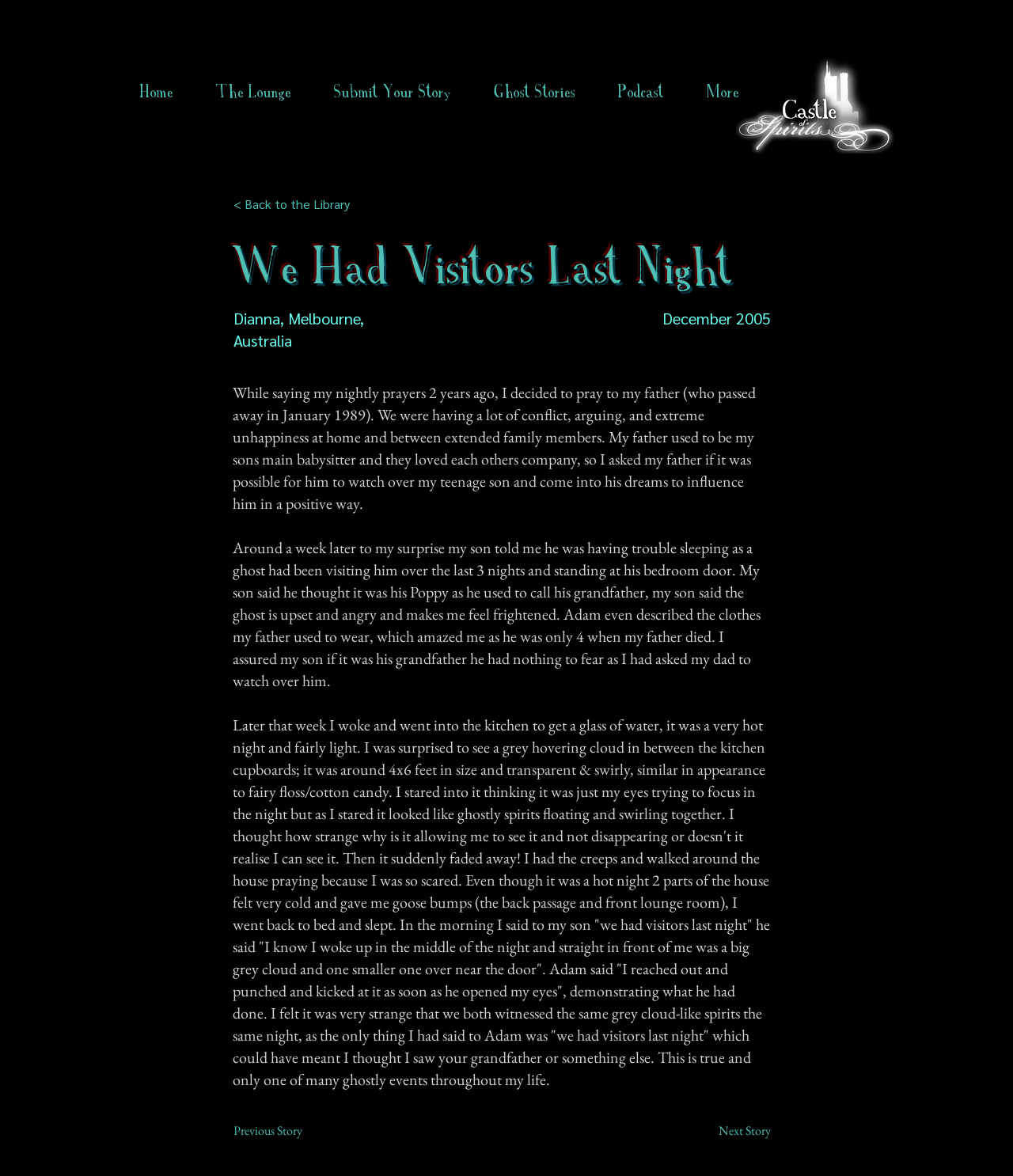Please provide the bounding box coordinates for the element that needs to be clicked to perform the instruction: "Click the 'Home' link". The coordinates must consist of four float numbers between 0 and 1, formatted as [left, top, right, bottom].

[0.117, 0.061, 0.192, 0.095]